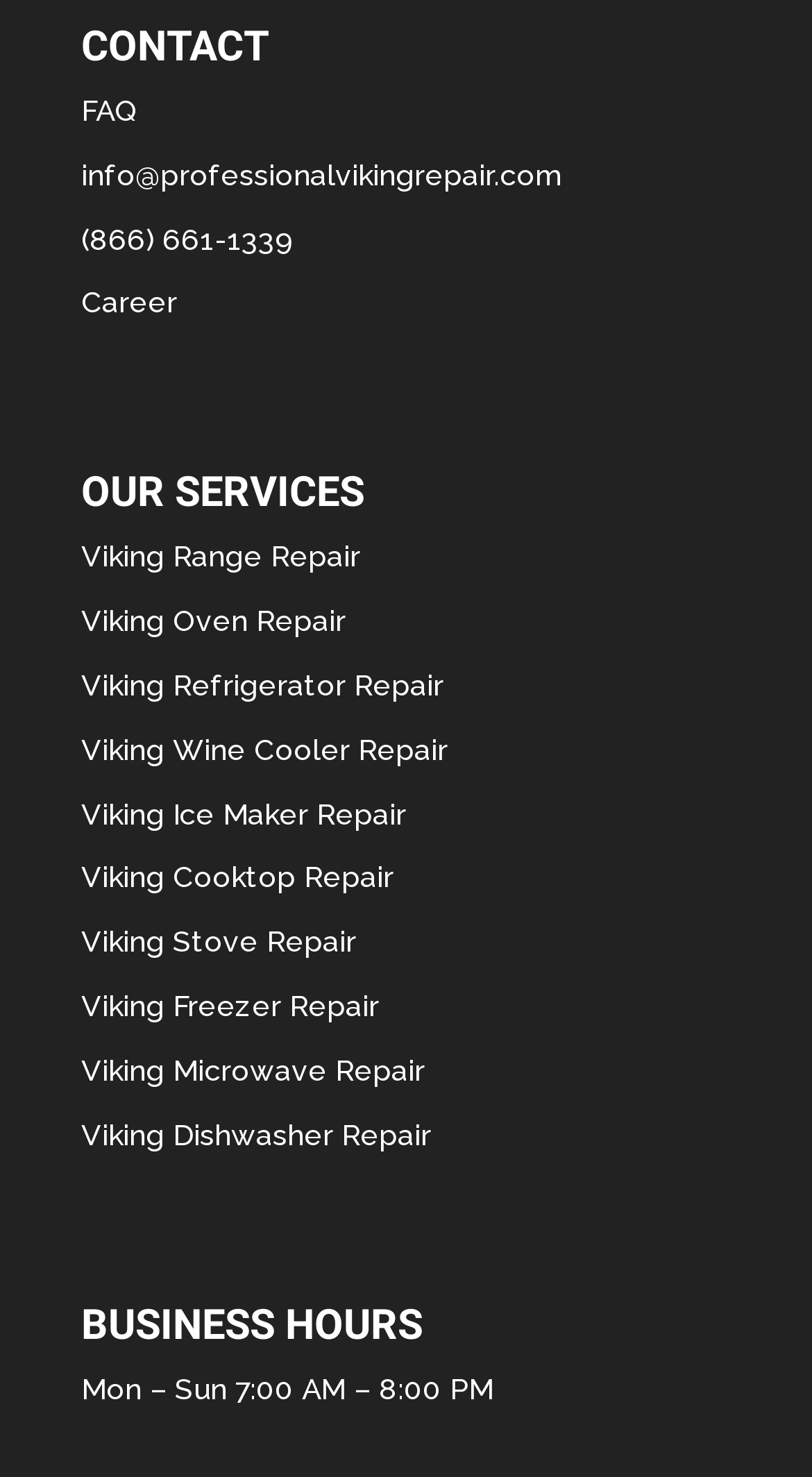What is the company's email address?
Based on the image, answer the question with a single word or brief phrase.

info@professionalvikingrepair.com